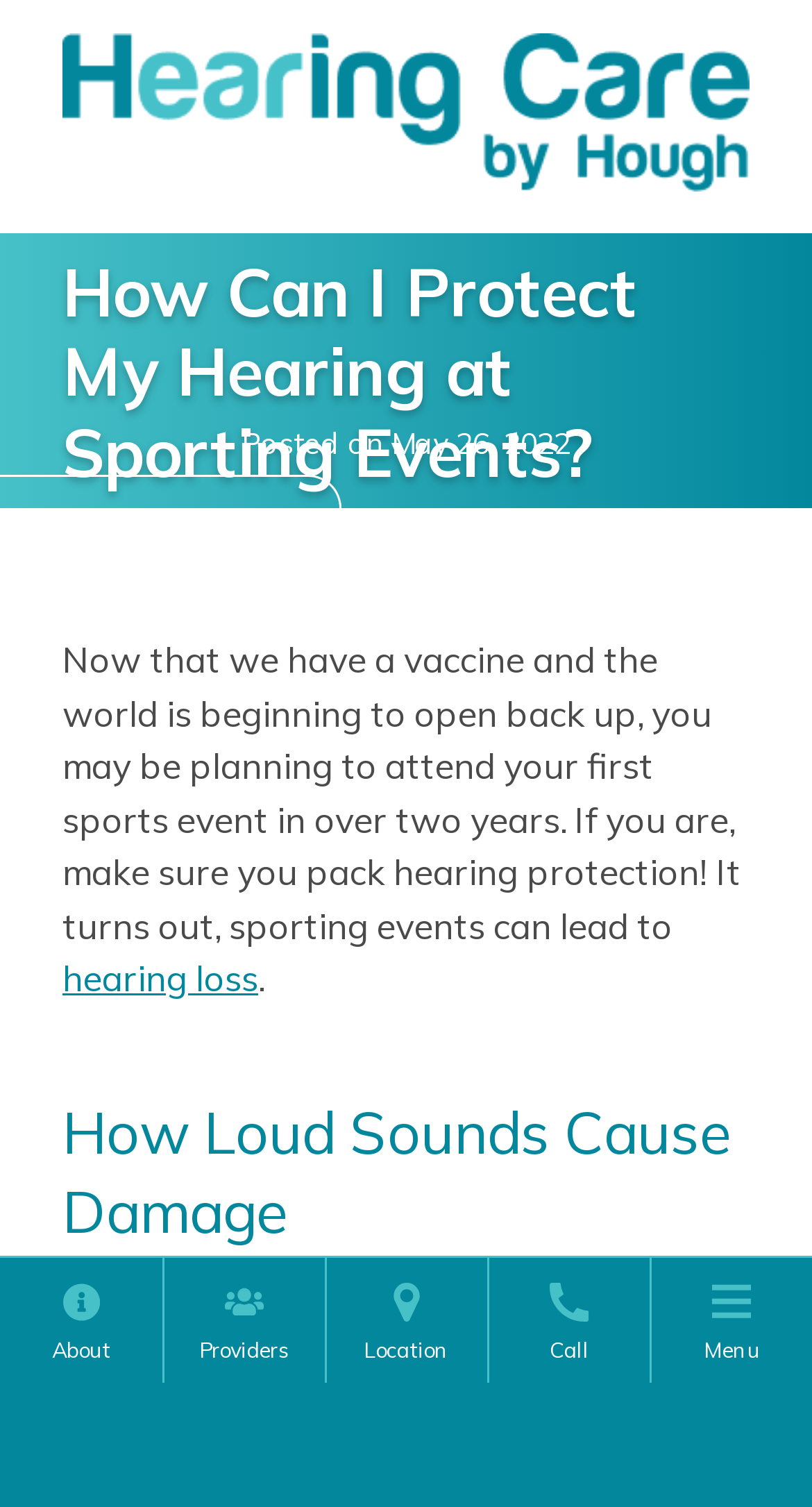Give the bounding box coordinates for this UI element: "hearing loss". The coordinates should be four float numbers between 0 and 1, arranged as [left, top, right, bottom].

[0.077, 0.635, 0.318, 0.664]